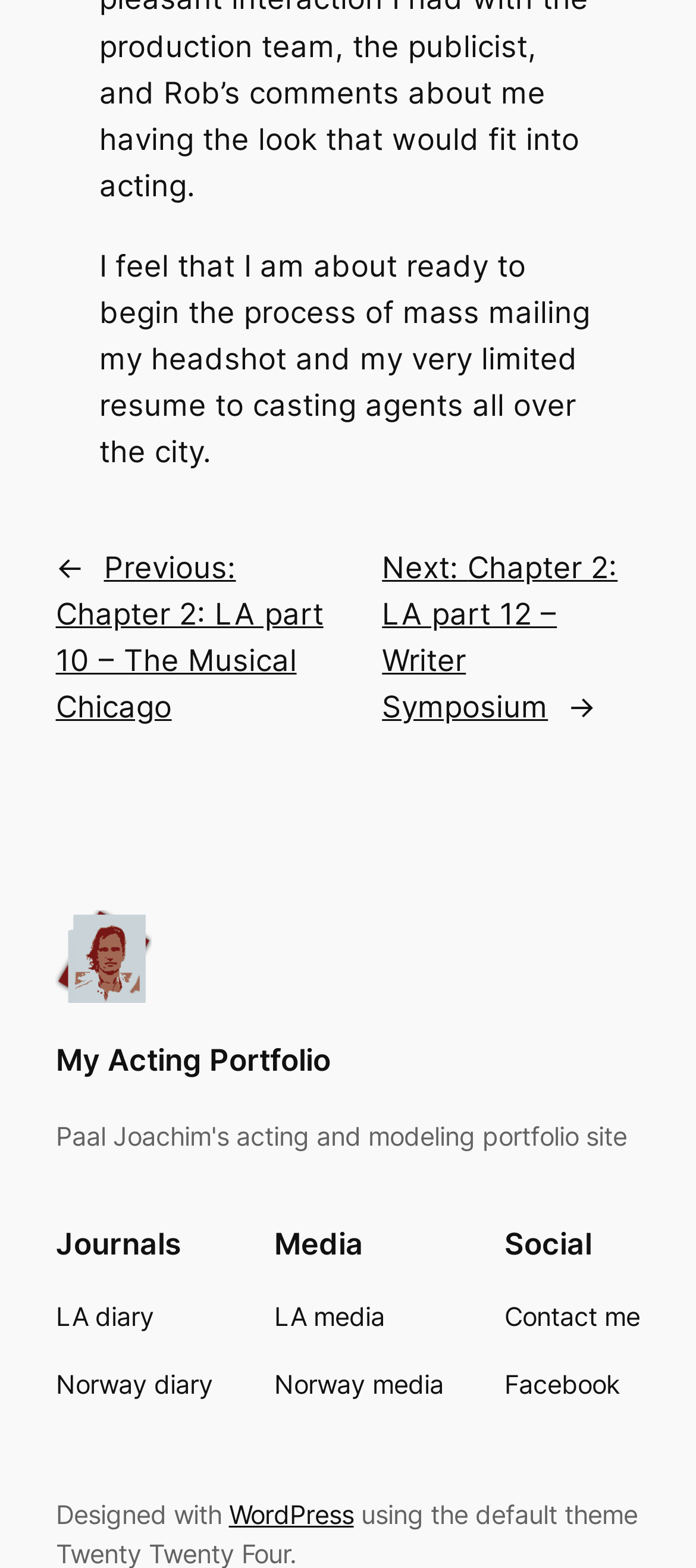Answer the following query concisely with a single word or phrase:
What is the name of the author's portfolio?

My Acting Portfolio